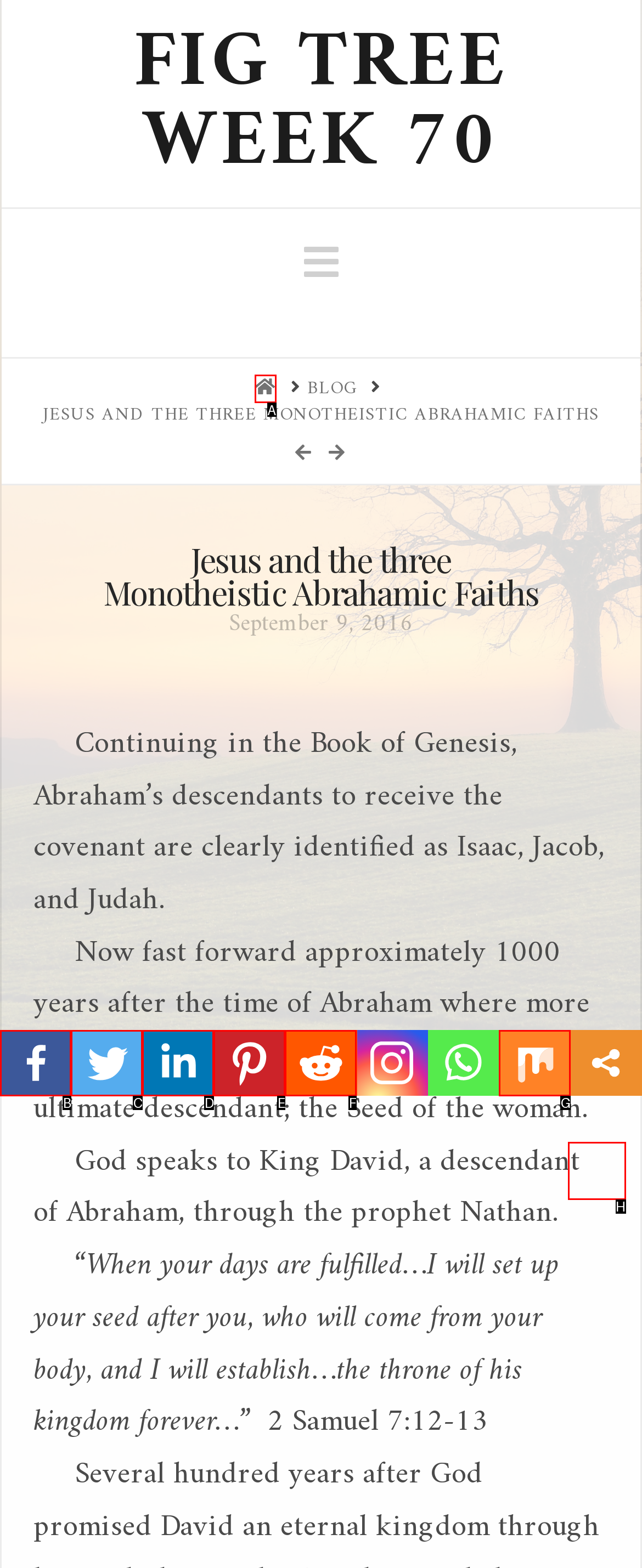Point out the UI element to be clicked for this instruction: Go to the HOME page. Provide the answer as the letter of the chosen element.

A